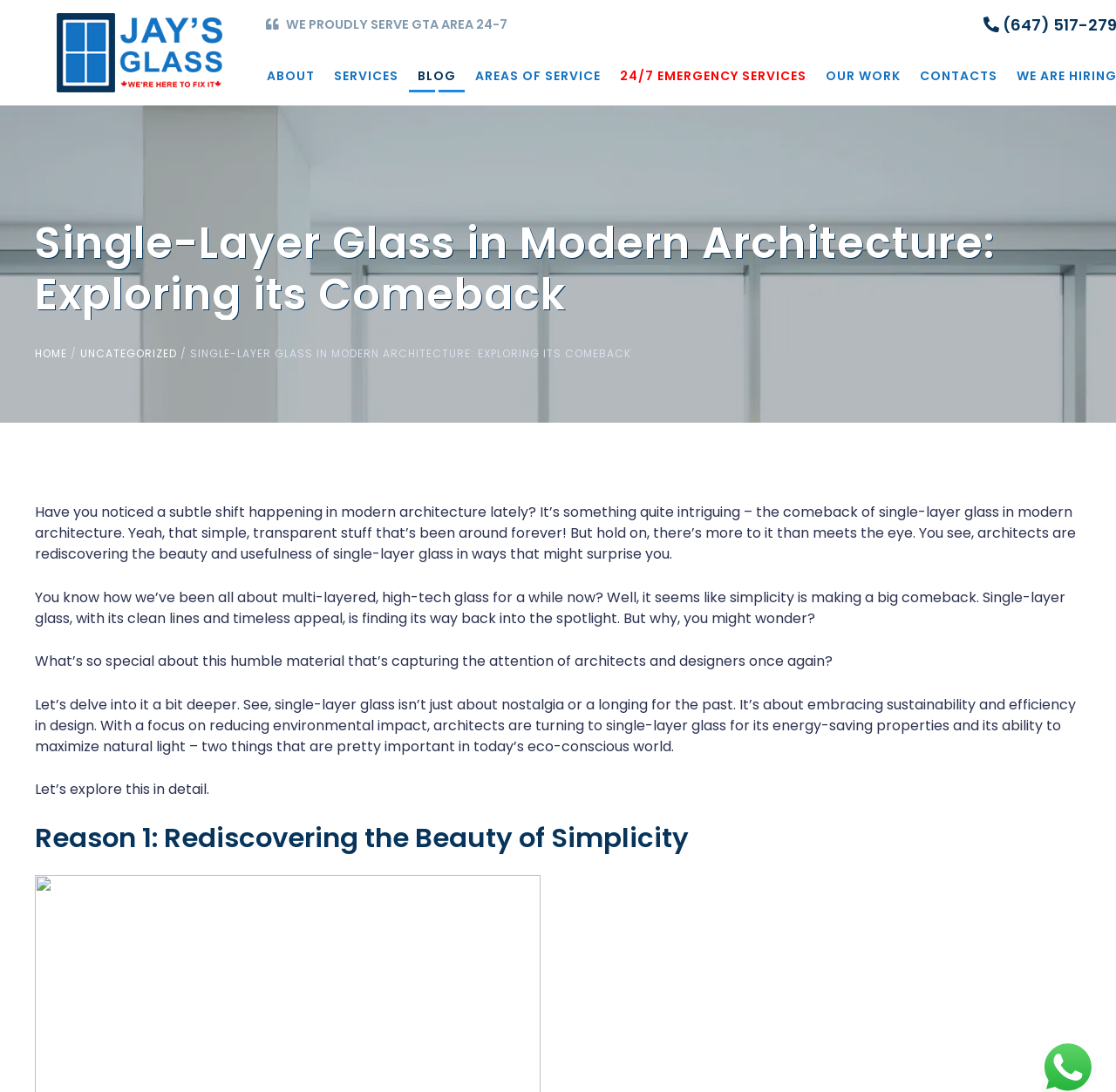Please determine the bounding box coordinates of the element's region to click in order to carry out the following instruction: "Visit the 'SERVICES' page". The coordinates should be four float numbers between 0 and 1, i.e., [left, top, right, bottom].

[0.291, 0.045, 0.365, 0.094]